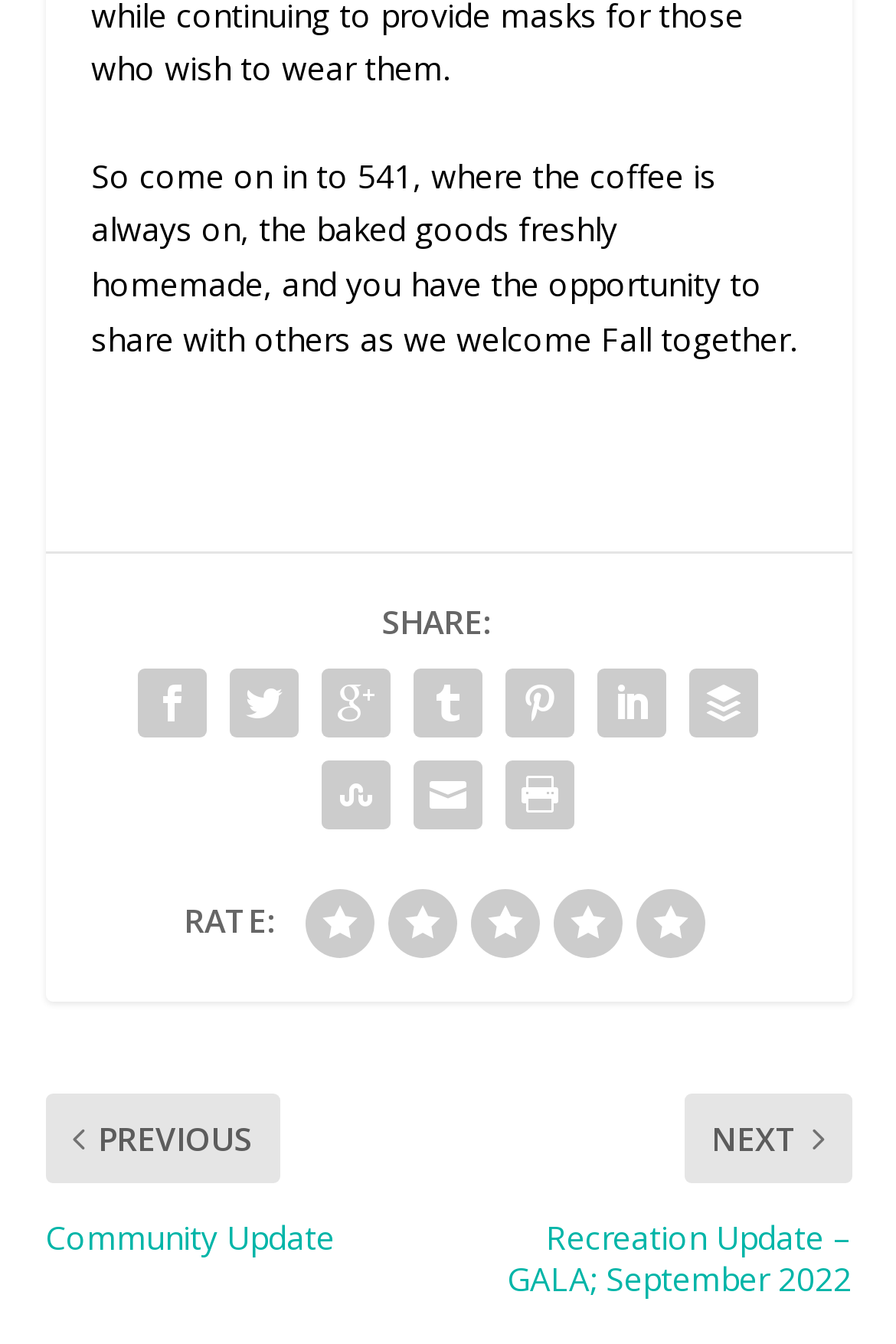How many baked goods are mentioned?
Can you offer a detailed and complete answer to this question?

Although the webpage mentions 'baked goods freshly homemade', it does not specify the number of baked goods.